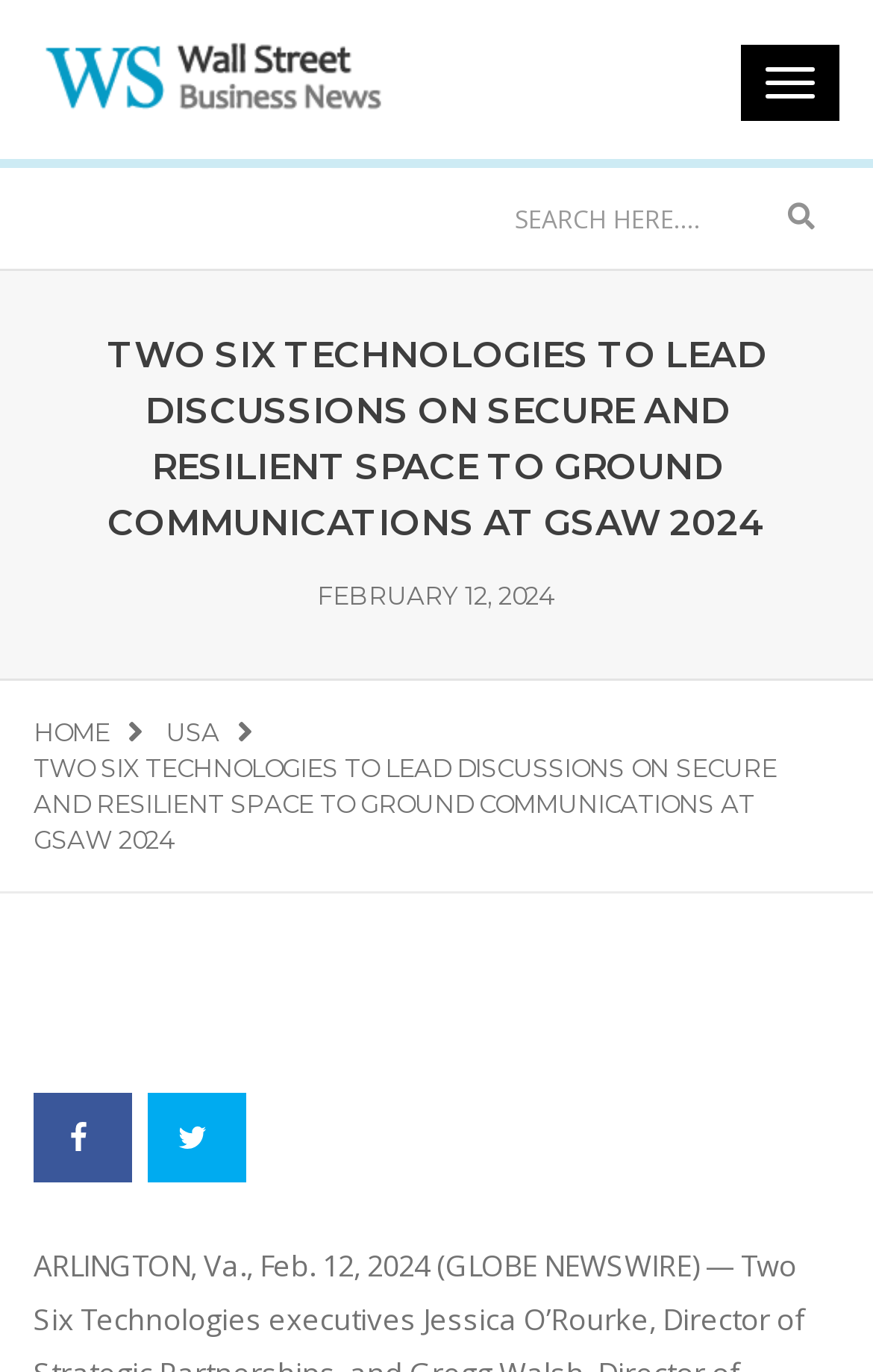Is there a search function on the page?
Answer the question with a thorough and detailed explanation.

I found the search function by looking at the search box element which says 'Search' and is located at the top right corner of the page.